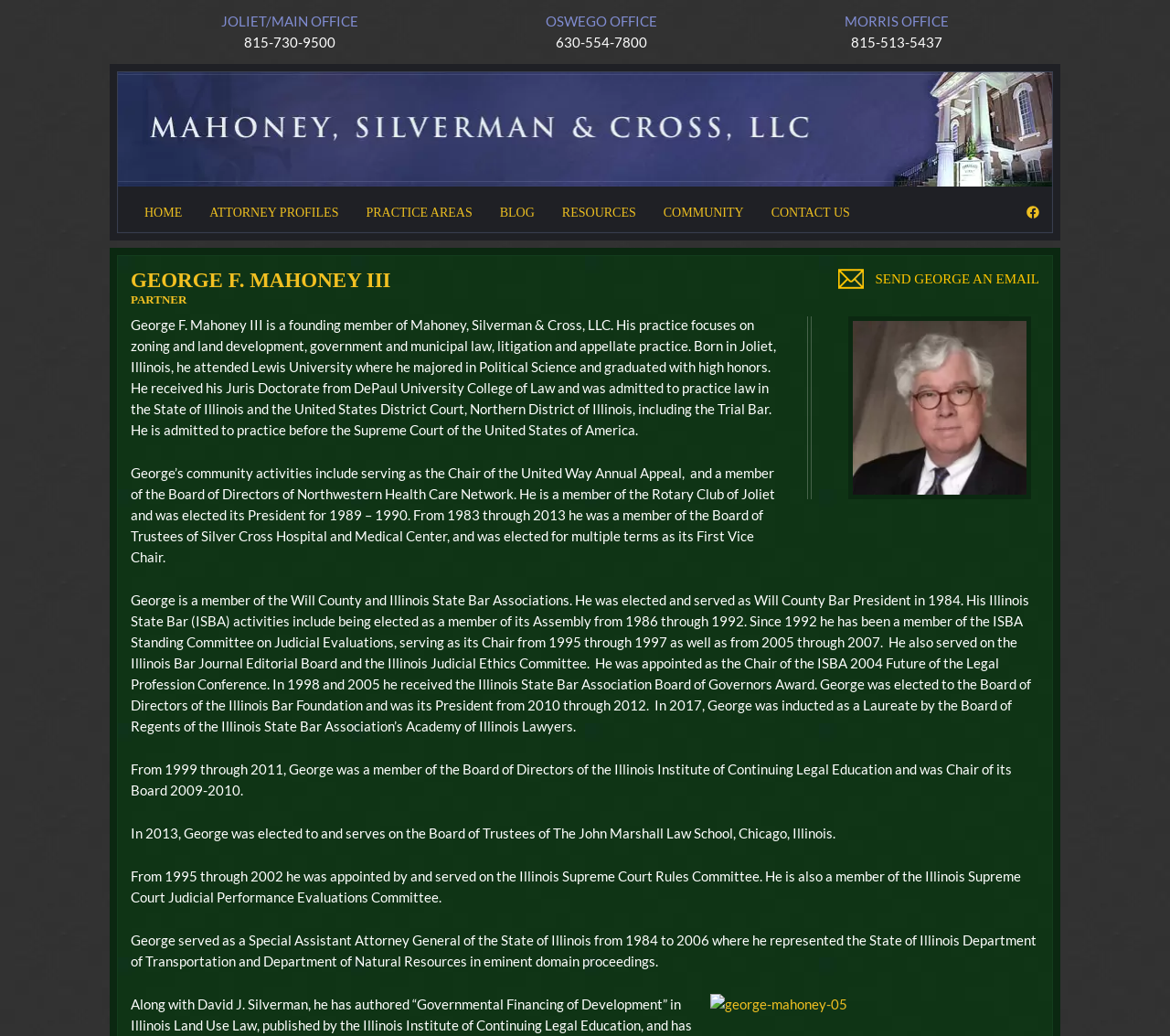Please give the bounding box coordinates of the area that should be clicked to fulfill the following instruction: "Click the 'HOME' link". The coordinates should be in the format of four float numbers from 0 to 1, i.e., [left, top, right, bottom].

[0.112, 0.184, 0.167, 0.225]